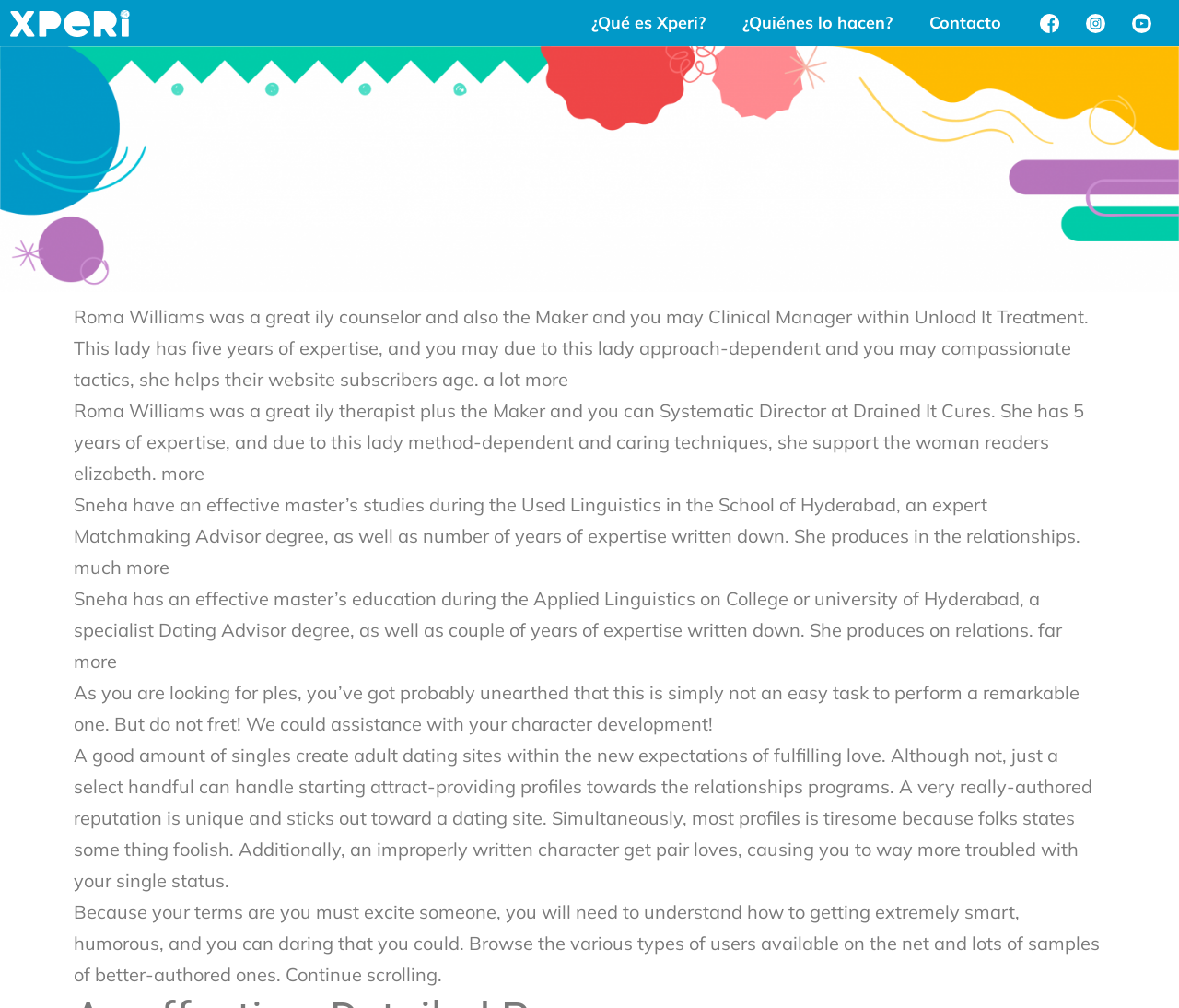Who is Roma Williams?
Using the picture, provide a one-word or short phrase answer.

Roma Williams